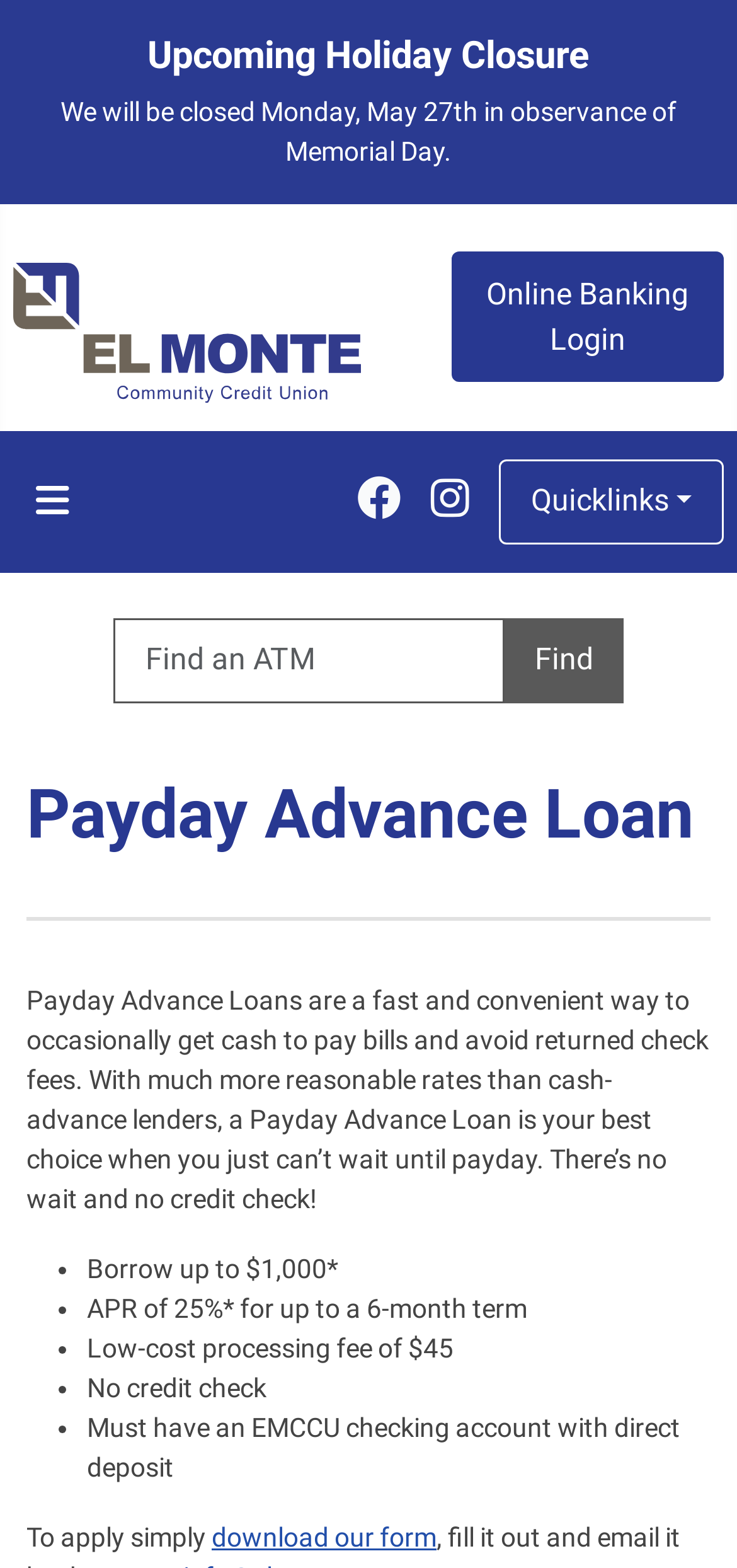Explain the contents of the webpage comprehensively.

The webpage is about El Monte Community Credit Union, a local banking institution that provides financial products and services to its members. At the top of the page, there is an alert notification announcing an upcoming holiday closure on Memorial Day. Below this notification, there is a heading that reads "Upcoming Holiday Closure" followed by a brief description of the closure.

On the top-left corner of the page, there is a link to the homepage, accompanied by an image. Next to it, there is a link to online banking login. A navigation menu is located on the top-right corner, which can be toggled on and off.

In the middle of the page, there are social media links to Facebook and Instagram, as well as a quick links navigation menu. Below these links, there is a section to find an ATM by entering a zip code. This section consists of a text box, a button to find the ATM, and a brief description.

The main content of the page is about Payday Advance Loans, which are described as a fast and convenient way to get cash to pay bills and avoid returned check fees. The loan details are listed in bullet points, including the borrowing amount, APR, term, processing fee, and eligibility requirements. At the bottom of the page, there is a call-to-action to apply for the loan by downloading a form.